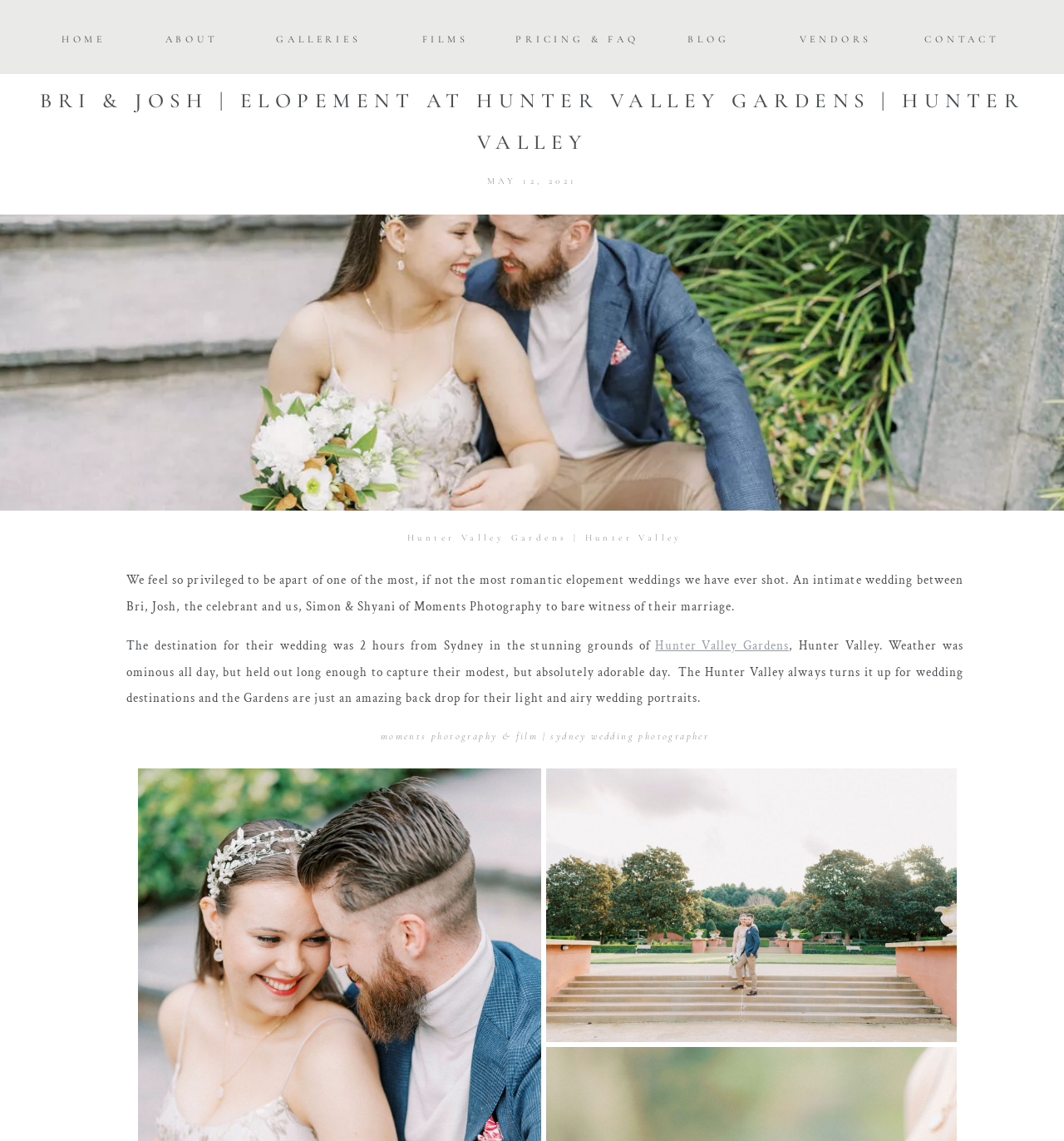Locate the bounding box coordinates for the element described below: "GALLERIES". The coordinates must be four float values between 0 and 1, formatted as [left, top, right, bottom].

[0.246, 0.026, 0.353, 0.04]